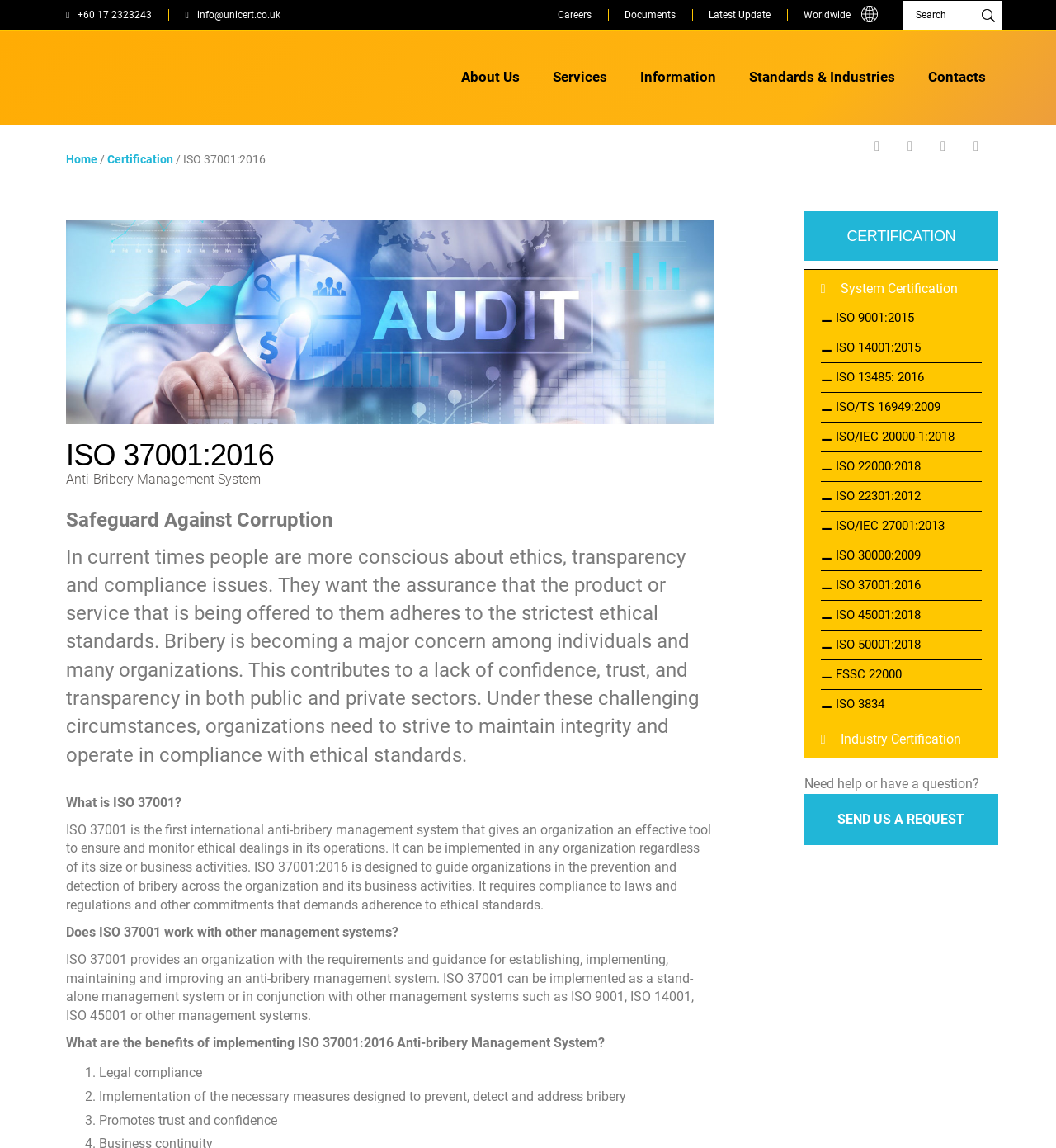Please determine the bounding box coordinates of the section I need to click to accomplish this instruction: "Get UNICERT Brochure".

[0.579, 0.275, 0.666, 0.287]